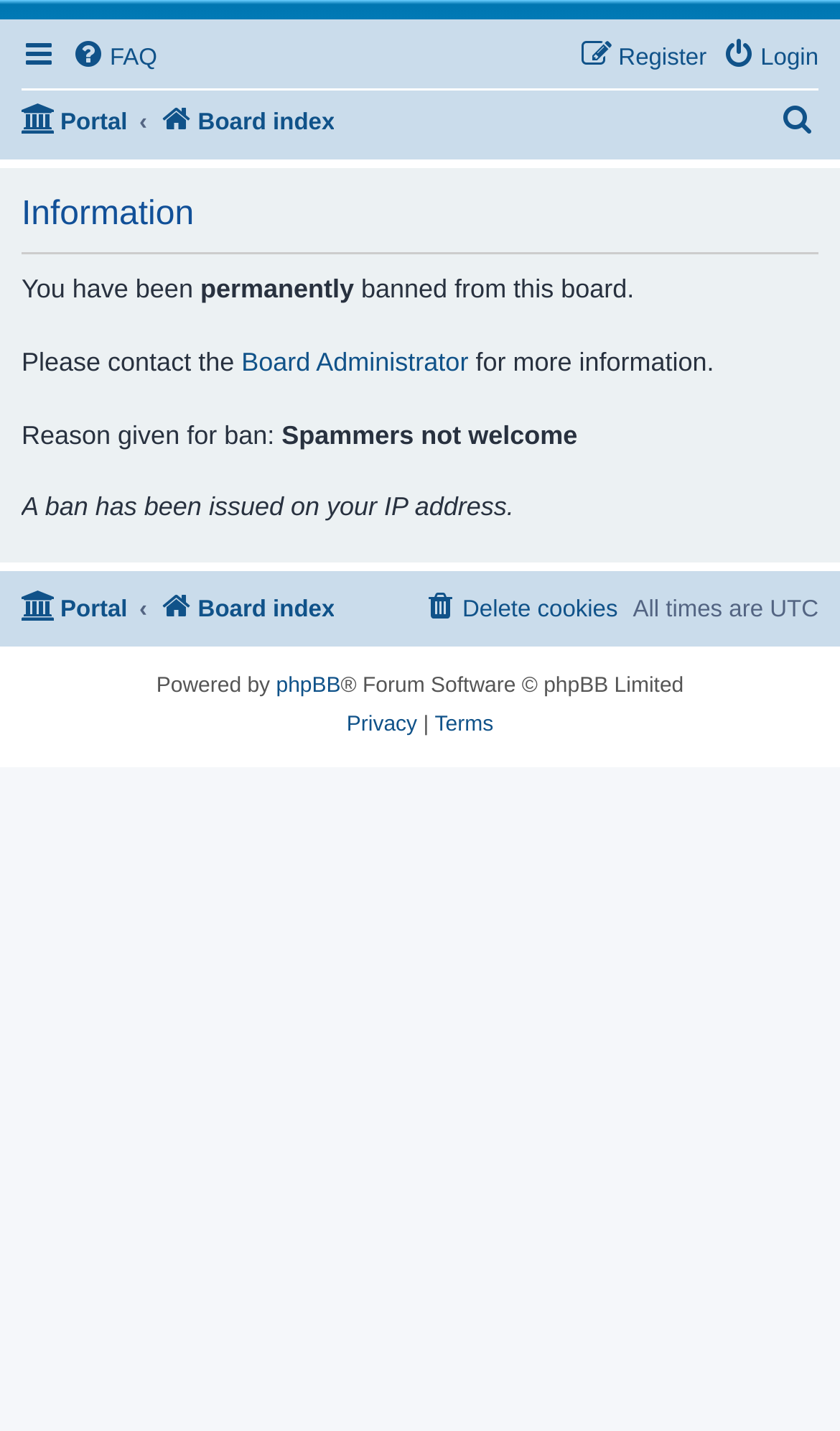Provide the bounding box coordinates of the HTML element described by the text: "Board index".

[0.189, 0.068, 0.399, 0.104]